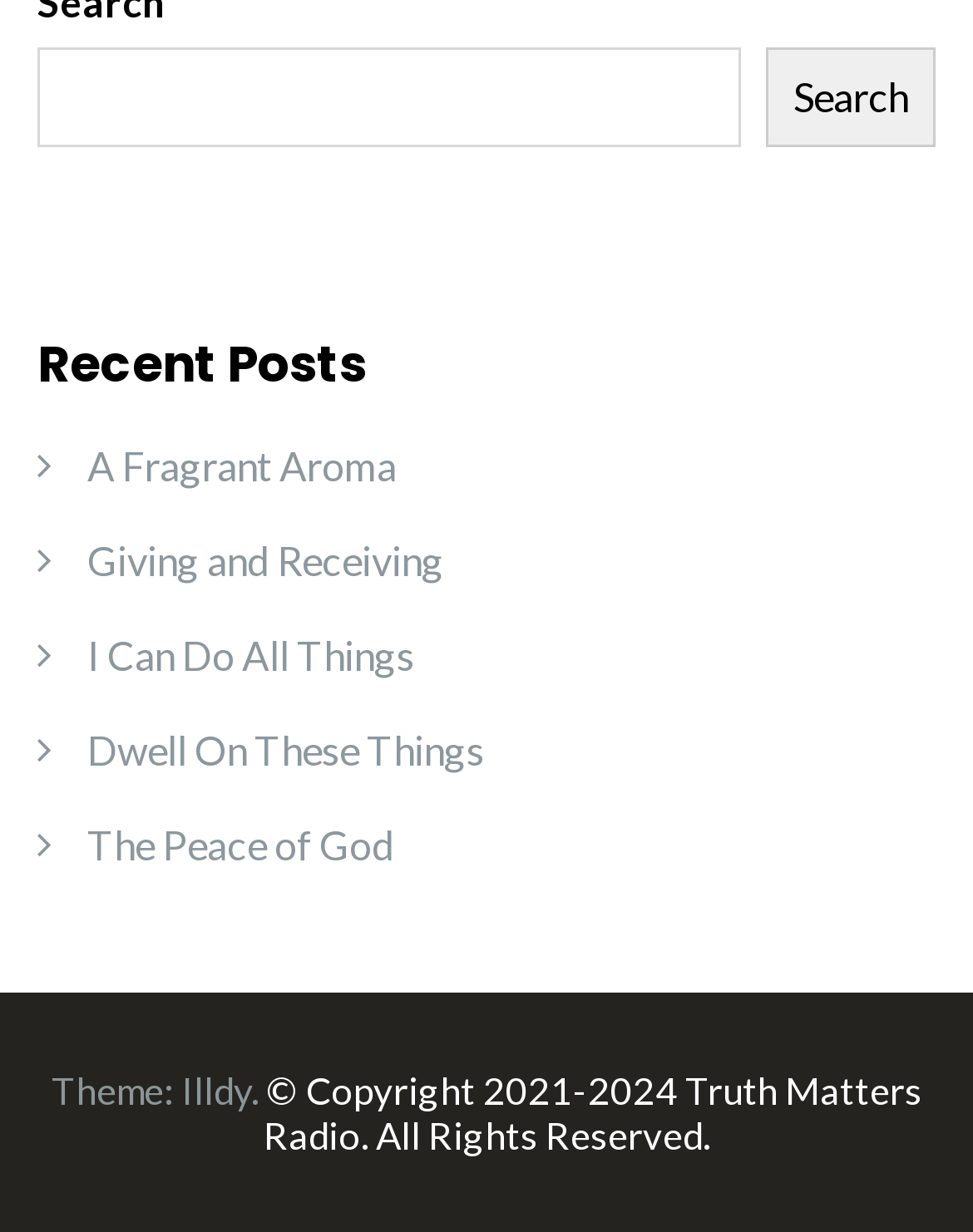Analyze the image and provide a detailed answer to the question: What is the format of the copyright year?

I found the format of the copyright year by looking at the copyright information at the bottom of the page, which says '© Copyright 2021-2024 ...', which suggests that the format is a range of years from 2021 to 2024.